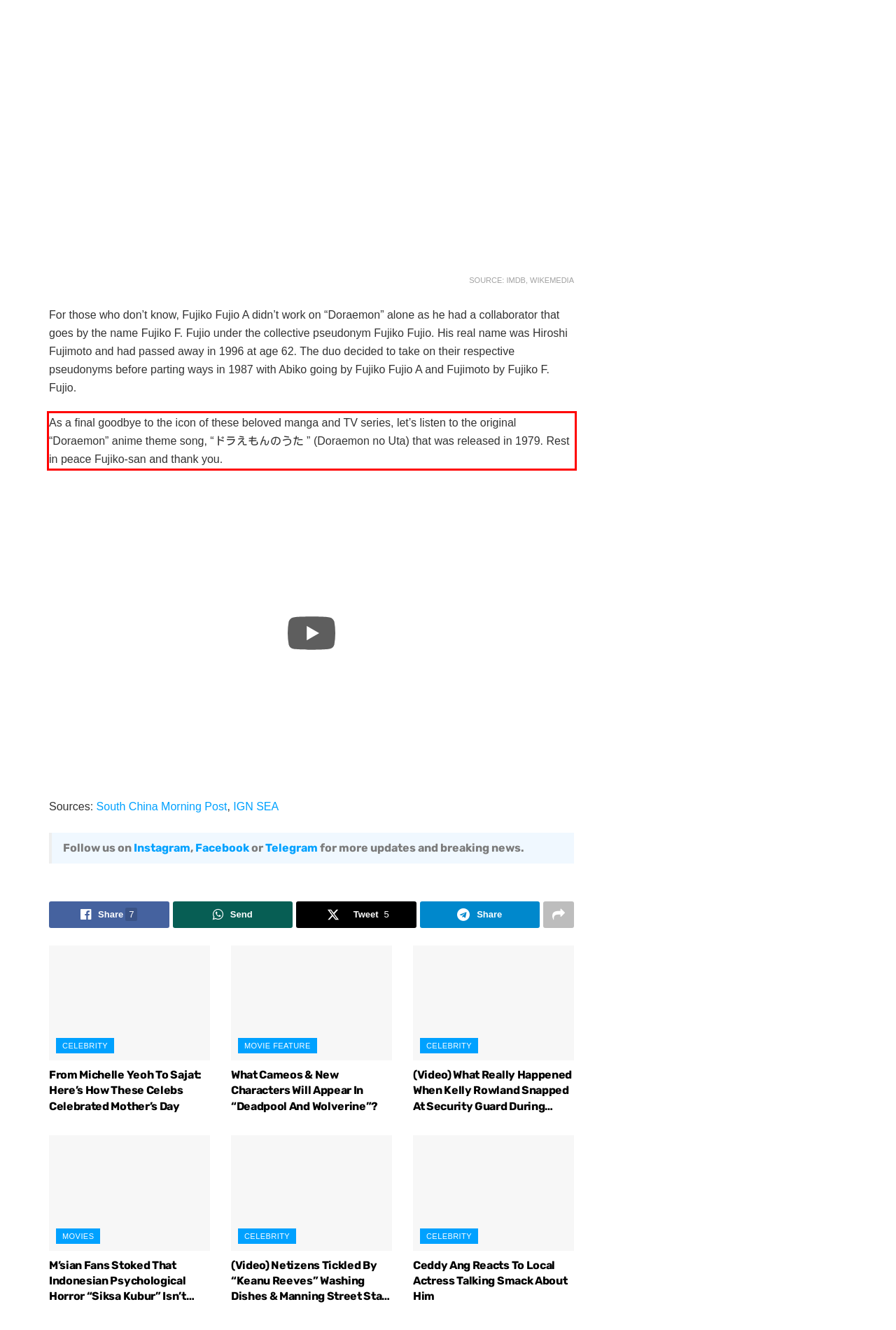Please perform OCR on the UI element surrounded by the red bounding box in the given webpage screenshot and extract its text content.

As a final goodbye to the icon of these beloved manga and TV series, let’s listen to the original “Doraemon” anime theme song, “ドラえもんのうた ” (Doraemon no Uta) that was released in 1979. Rest in peace Fujiko-san and thank you.